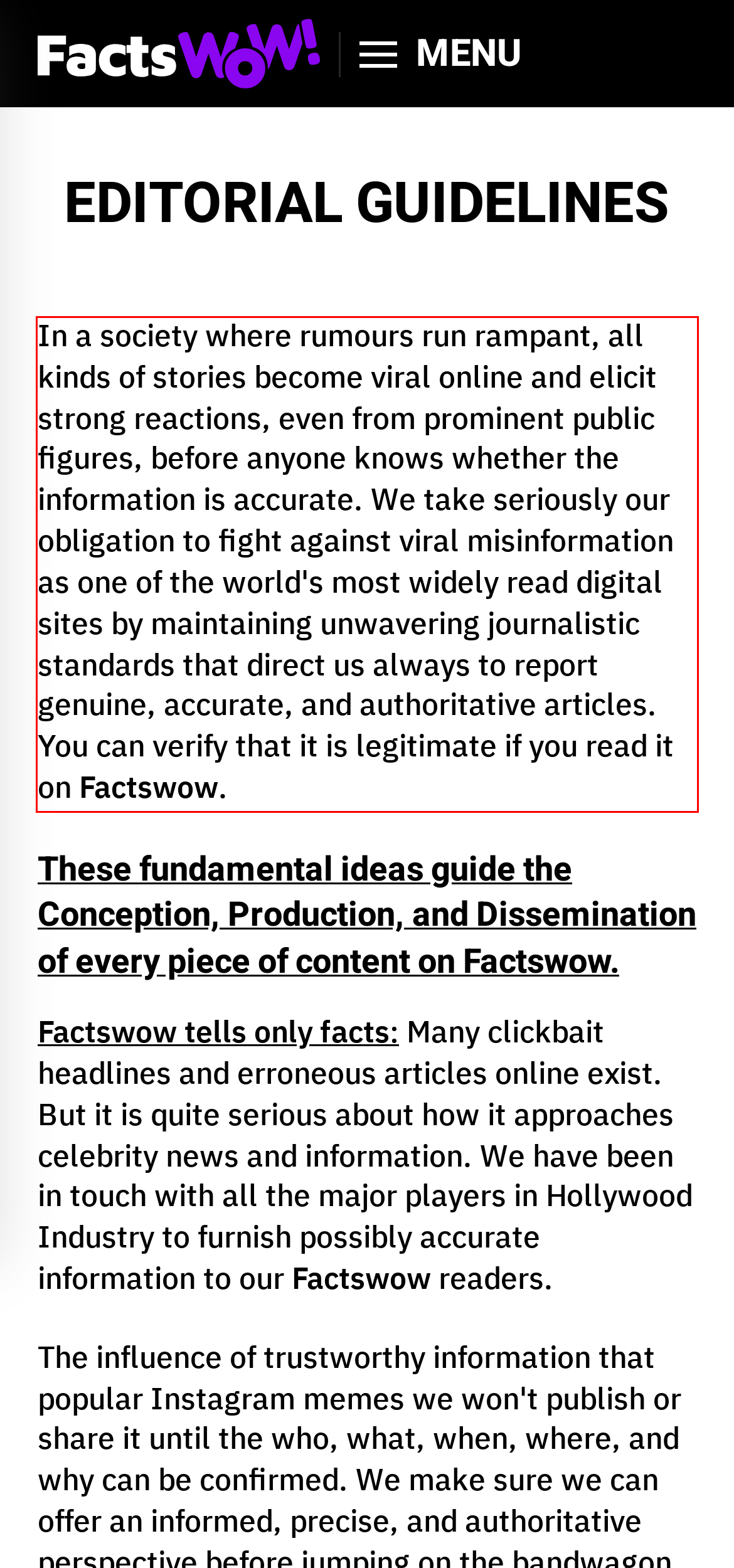Within the screenshot of a webpage, identify the red bounding box and perform OCR to capture the text content it contains.

In a society where rumours run rampant, all kinds of stories become viral online and elicit strong reactions, even from prominent public figures, before anyone knows whether the information is accurate. We take seriously our obligation to fight against viral misinformation as one of the world's most widely read digital sites by maintaining unwavering journalistic standards that direct us always to report genuine, accurate, and authoritative articles. You can verify that it is legitimate if you read it on Factswow.